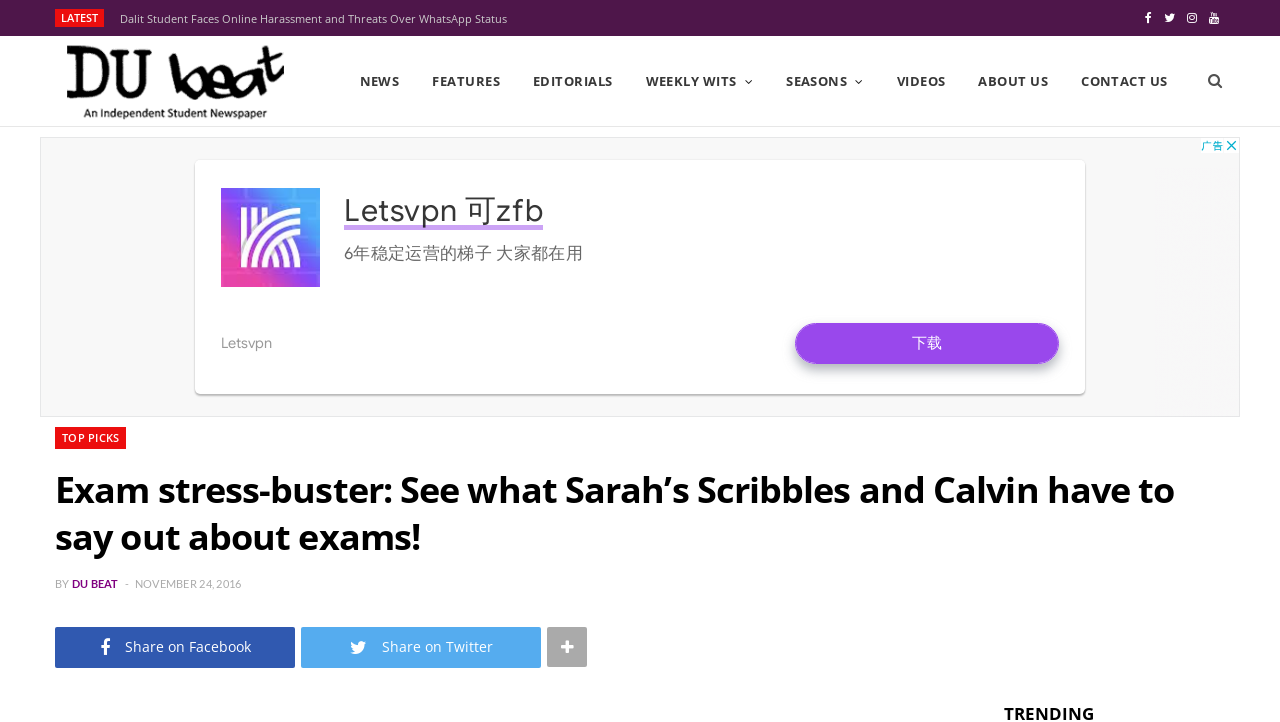Please provide the main heading of the webpage content.

Exam stress-buster: See what Sarah’s Scribbles and Calvin have to say out about exams!